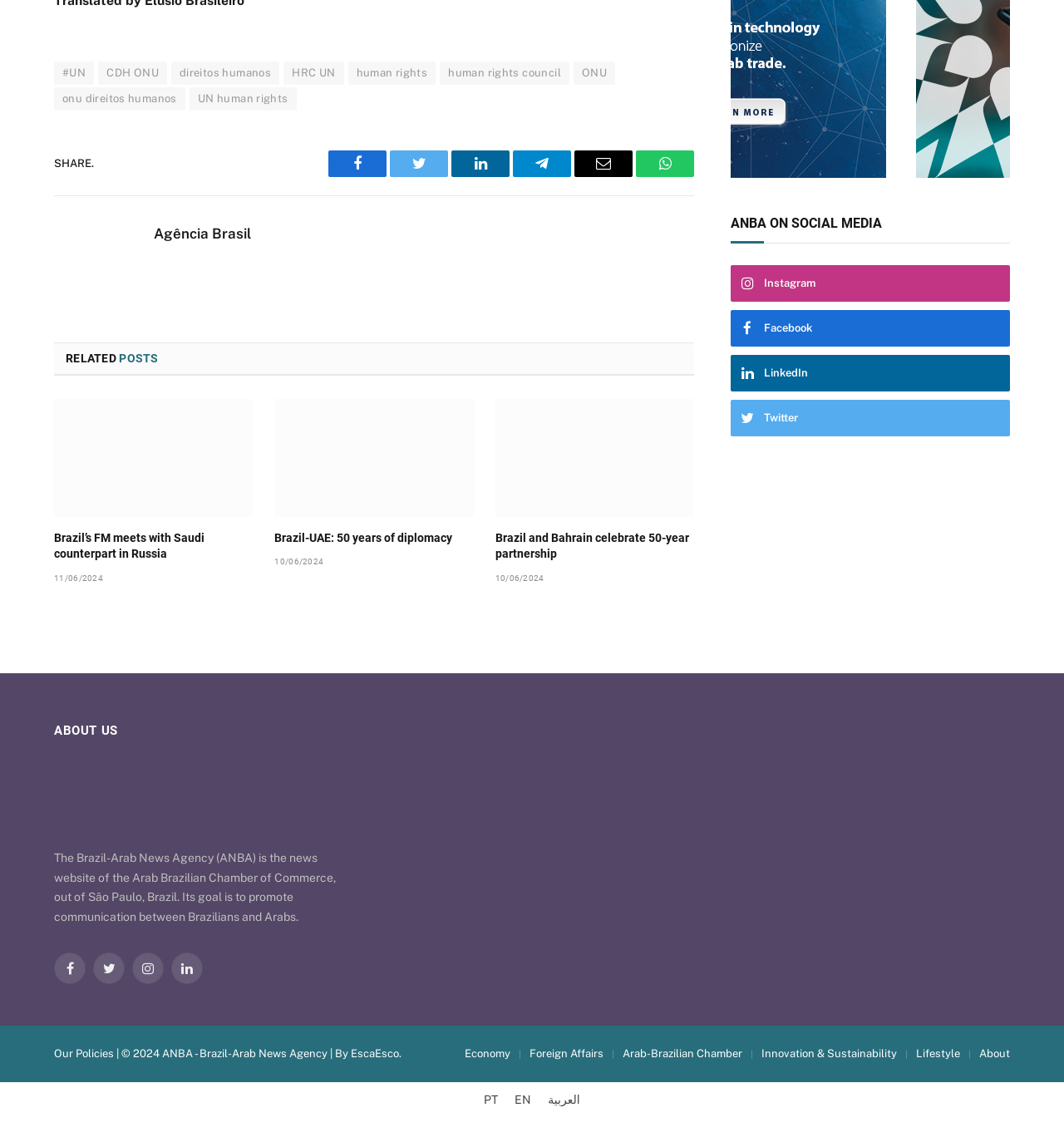What is the date of the second article?
Look at the screenshot and give a one-word or phrase answer.

10/06/2024